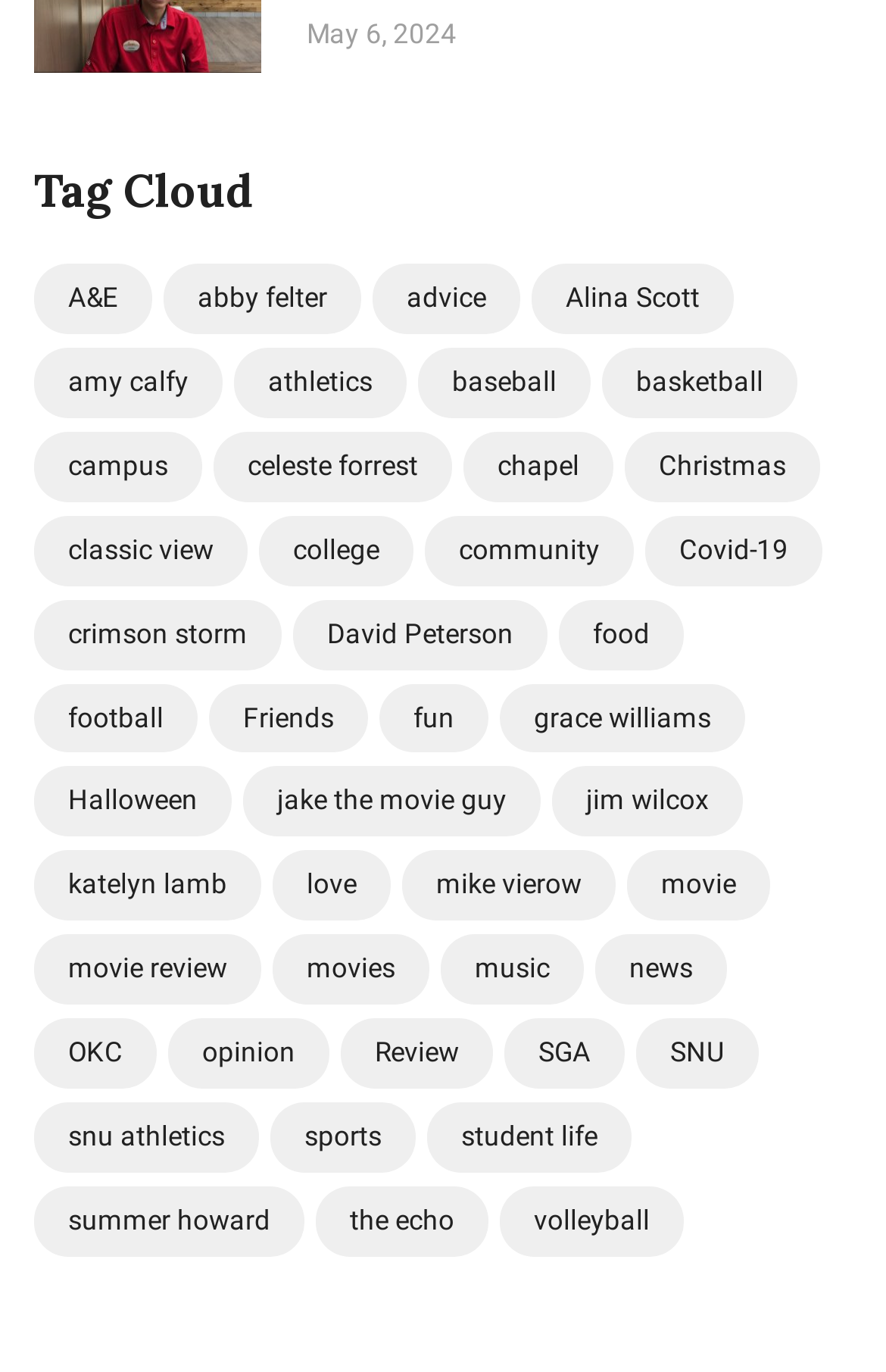Please provide a detailed answer to the question below based on the screenshot: 
Is there a topic related to 'music'?

There is a topic related to 'music' on the webpage, which has 45 items associated with it, indicating that music is a significant category on the webpage.